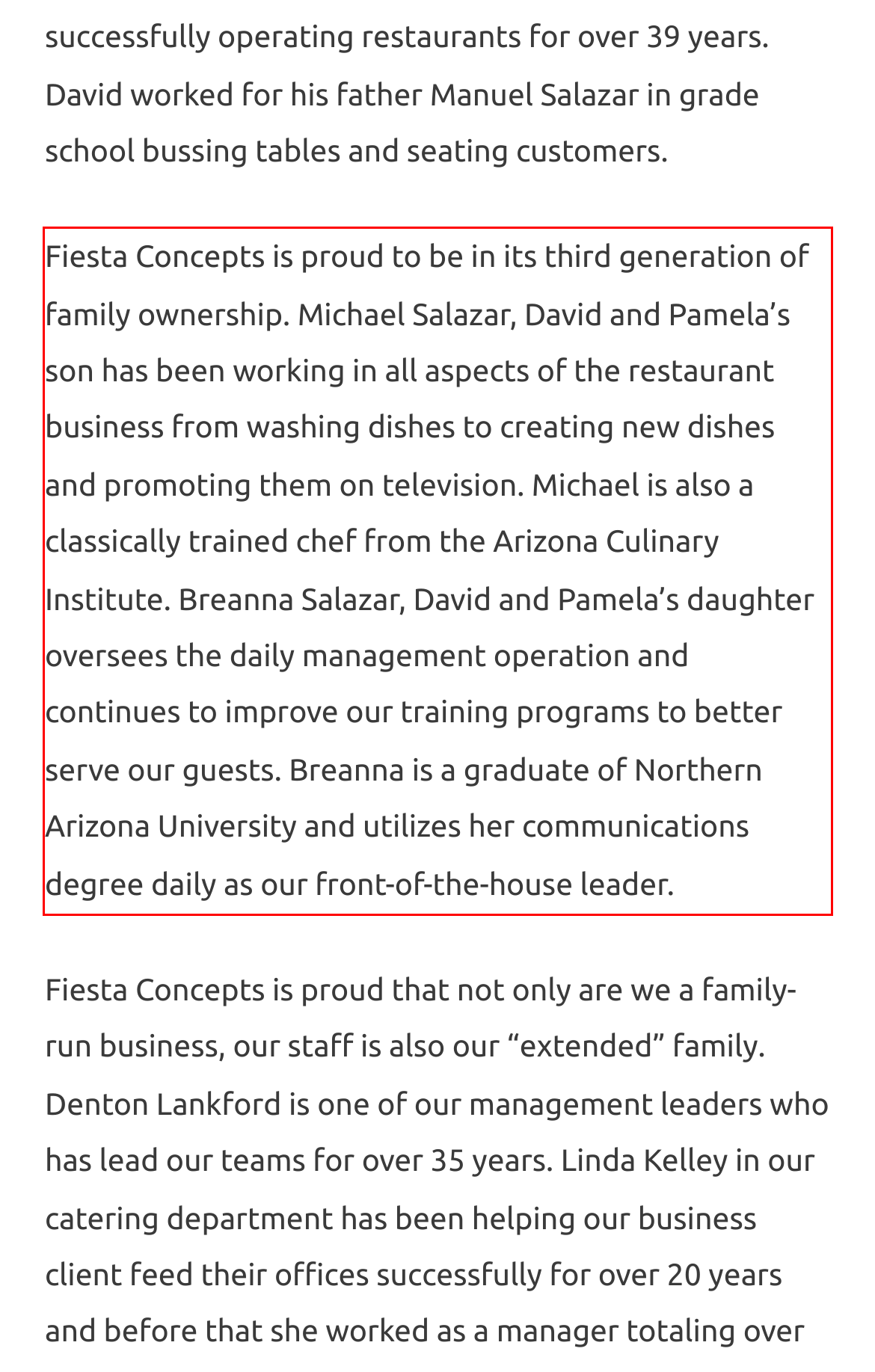You have a screenshot of a webpage with a red bounding box. Identify and extract the text content located inside the red bounding box.

Fiesta Concepts is proud to be in its third generation of family ownership. Michael Salazar, David and Pamela’s son has been working in all aspects of the restaurant business from washing dishes to creating new dishes and promoting them on television. Michael is also a classically trained chef from the Arizona Culinary Institute. Breanna Salazar, David and Pamela’s daughter oversees the daily management operation and continues to improve our training programs to better serve our guests. Breanna is a graduate of Northern Arizona University and utilizes her communications degree daily as our front-of-the-house leader.